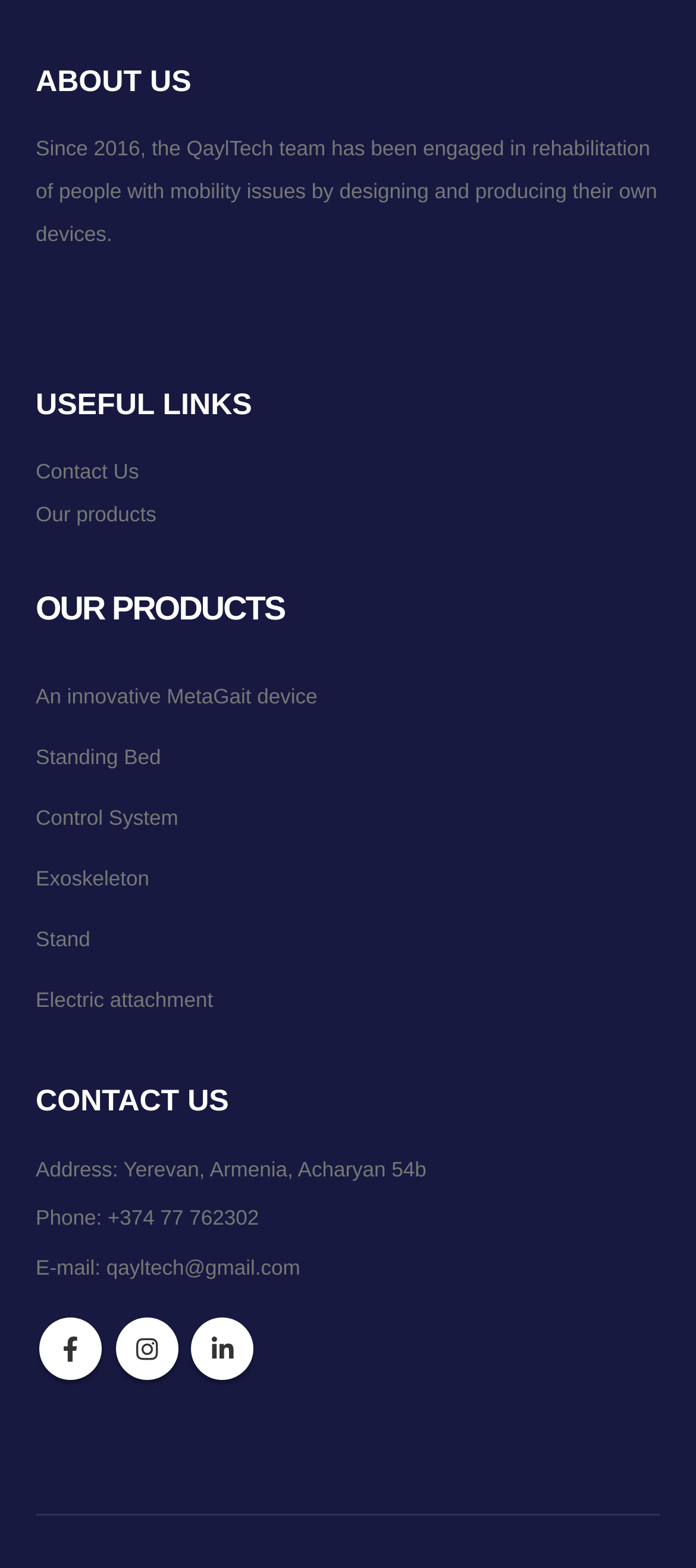Find the bounding box coordinates of the clickable region needed to perform the following instruction: "View 'An innovative MetaGait device'". The coordinates should be provided as four float numbers between 0 and 1, i.e., [left, top, right, bottom].

[0.051, 0.437, 0.456, 0.452]